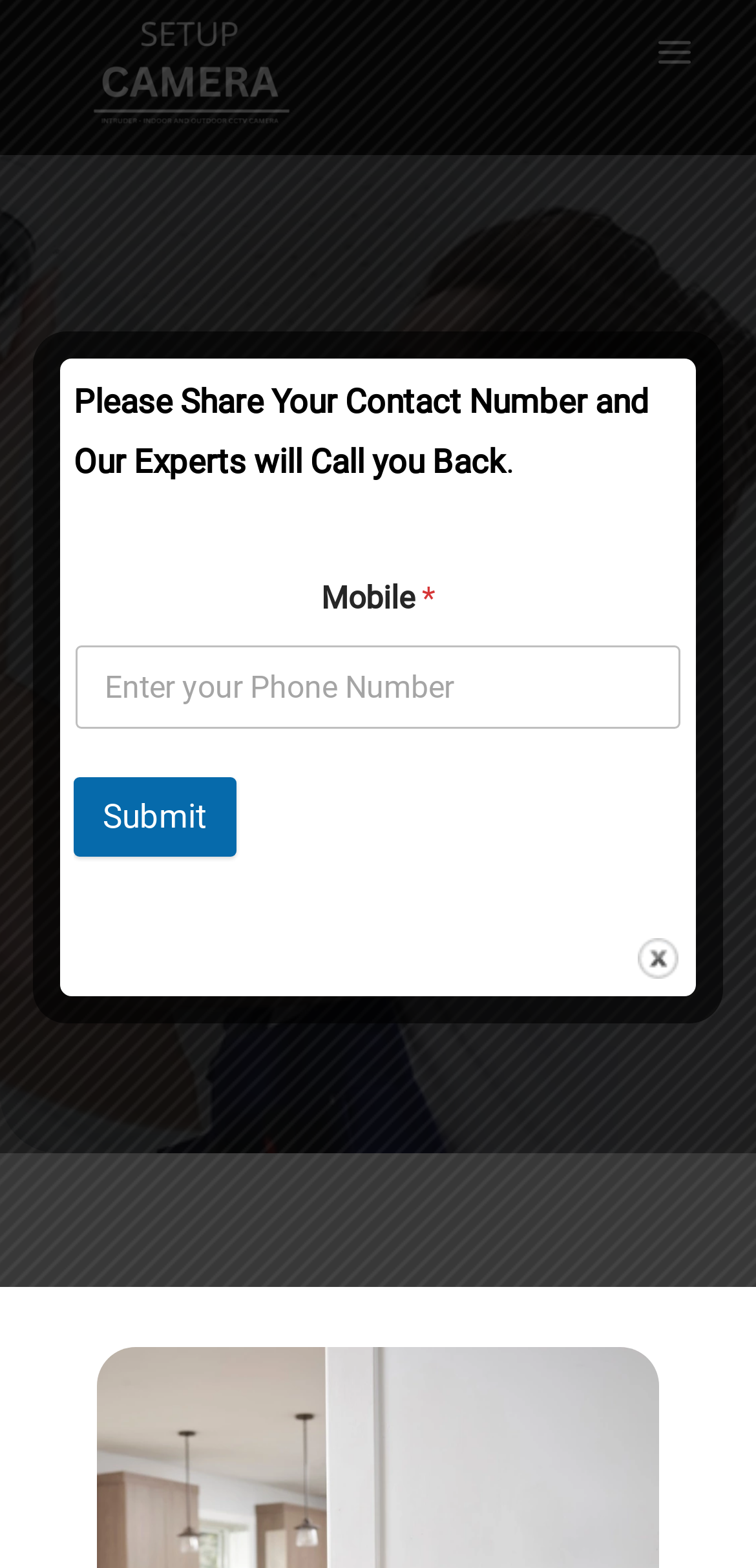Please answer the following question using a single word or phrase: 
What is the function of the 'Submit' button?

Submit phone number